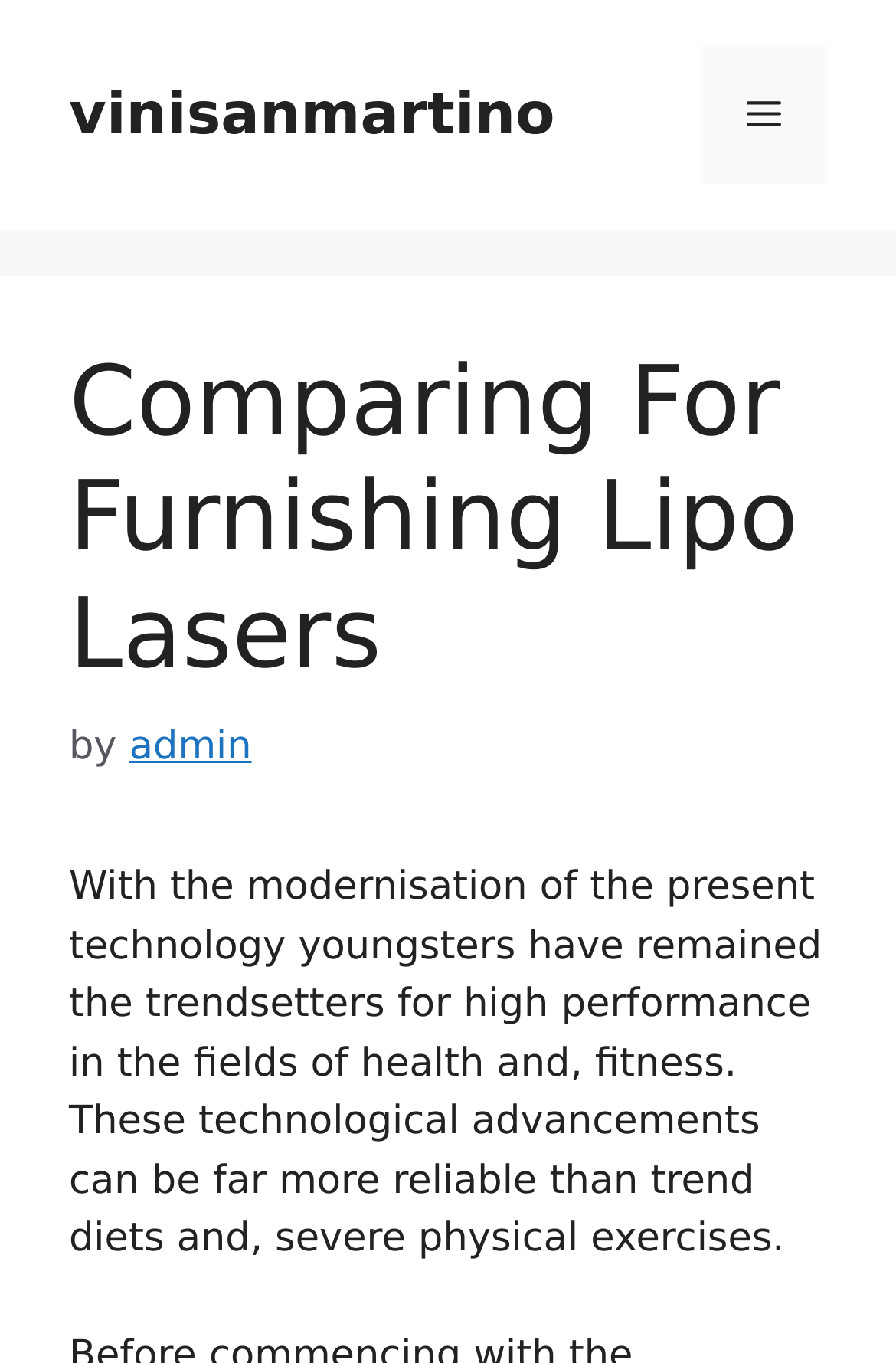What is the author of the article?
Based on the image, respond with a single word or phrase.

admin